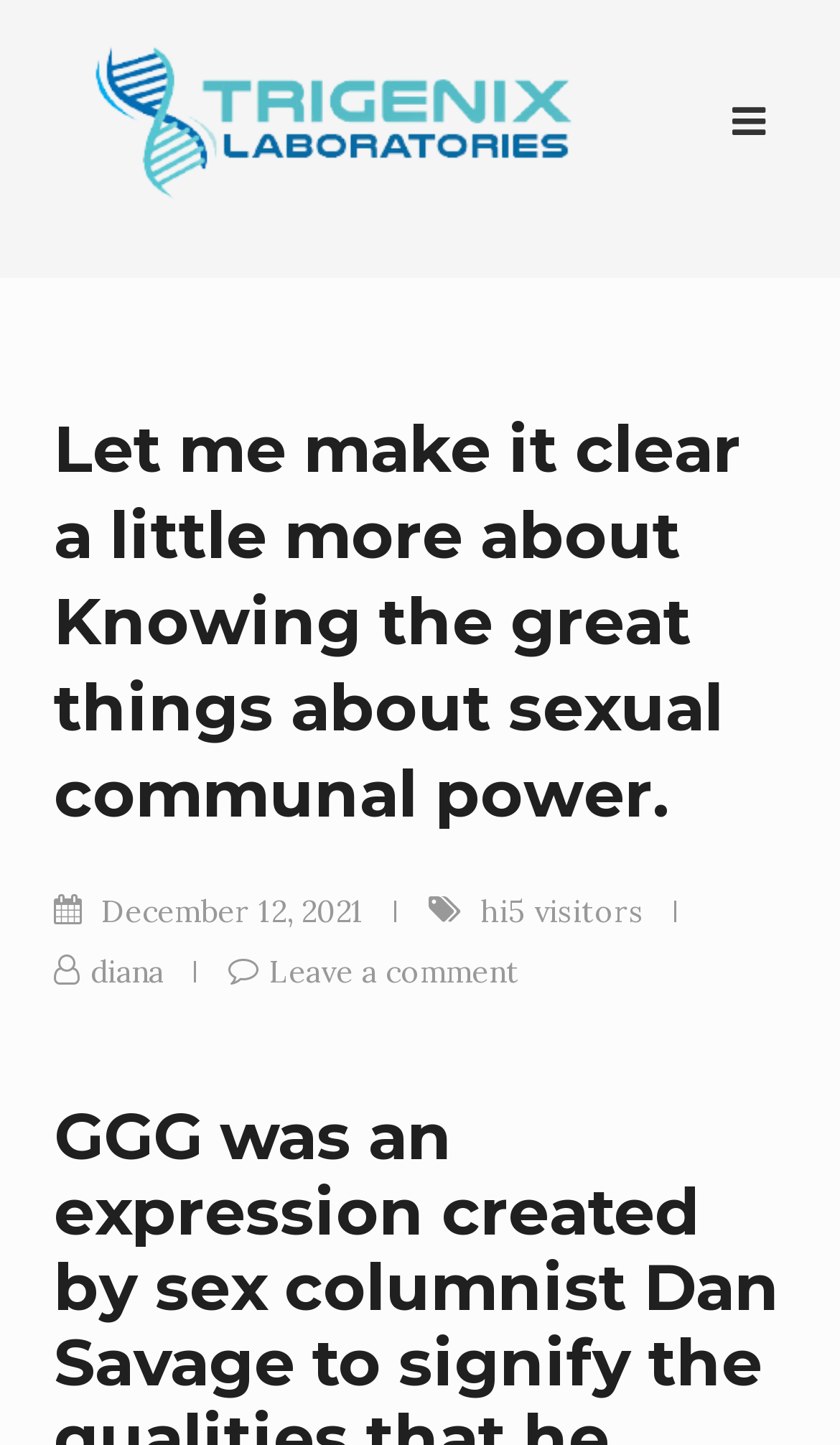Who is the author of the article?
Look at the image and respond to the question as thoroughly as possible.

The author of the article can be found in the main header, where it is written as 'diana'.